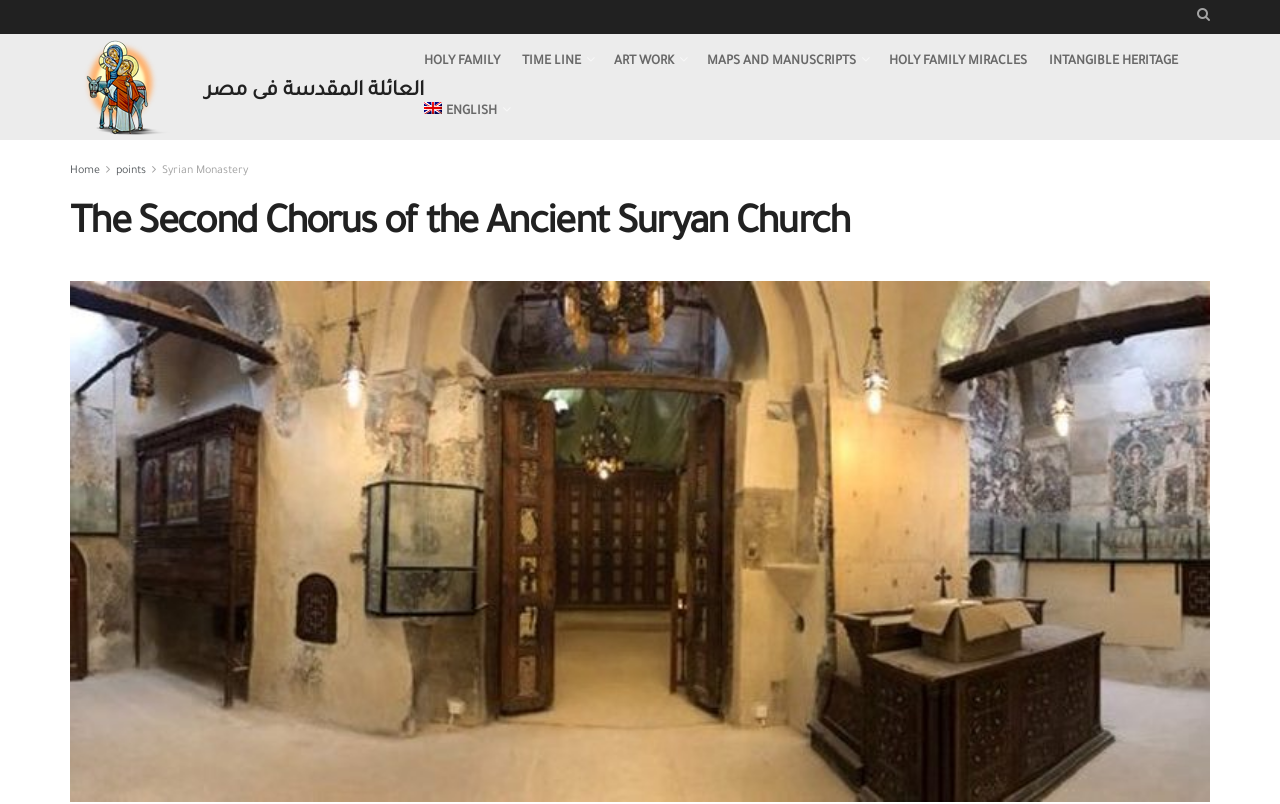Answer the following in one word or a short phrase: 
What is the main focus of the image?

The Second Chorus of the Ancient Suryan Church